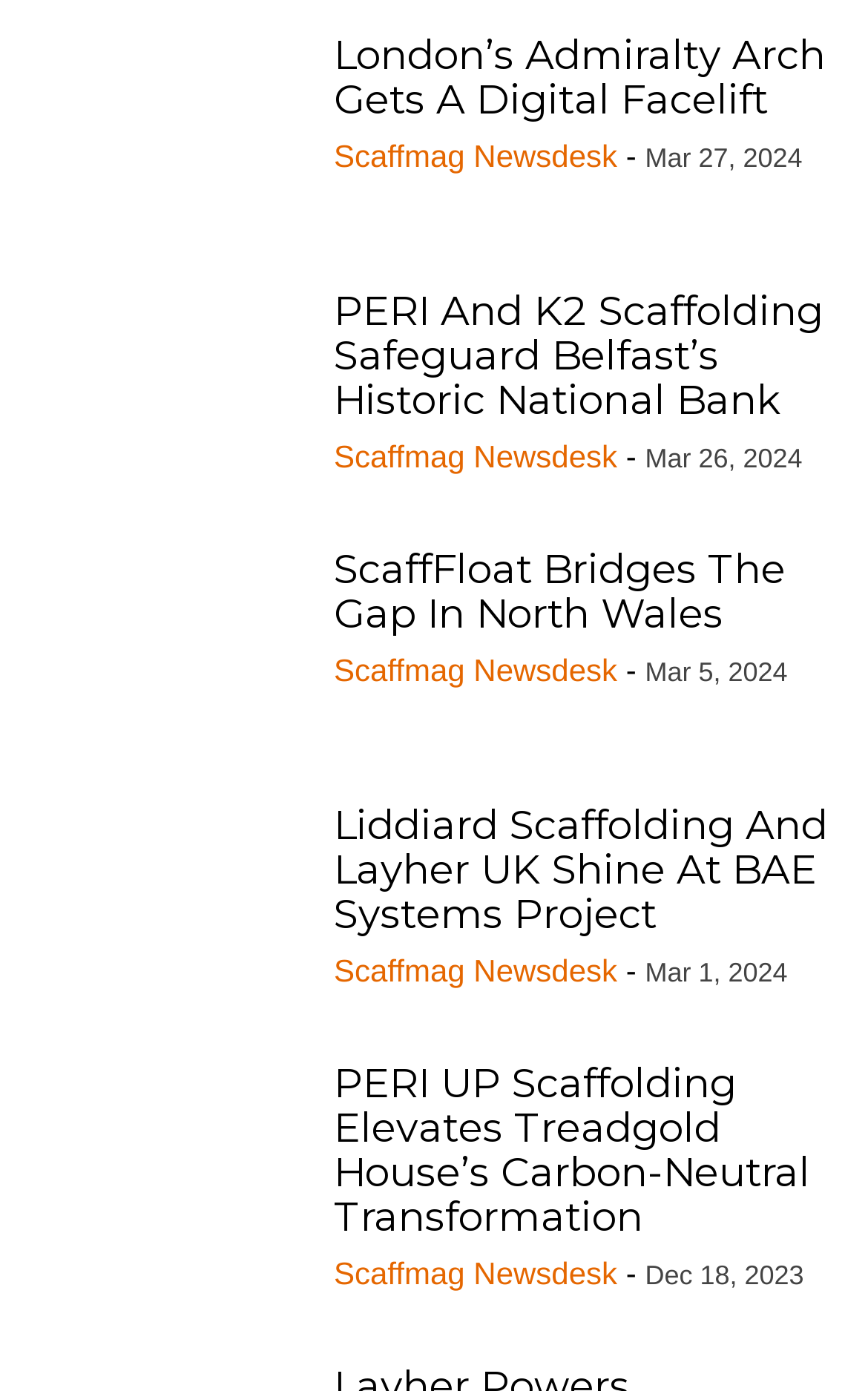How many news articles are on this page?
Utilize the image to construct a detailed and well-explained answer.

I counted the number of headings on the page, each of which corresponds to a news article. There are six headings, so there are six news articles on this page.